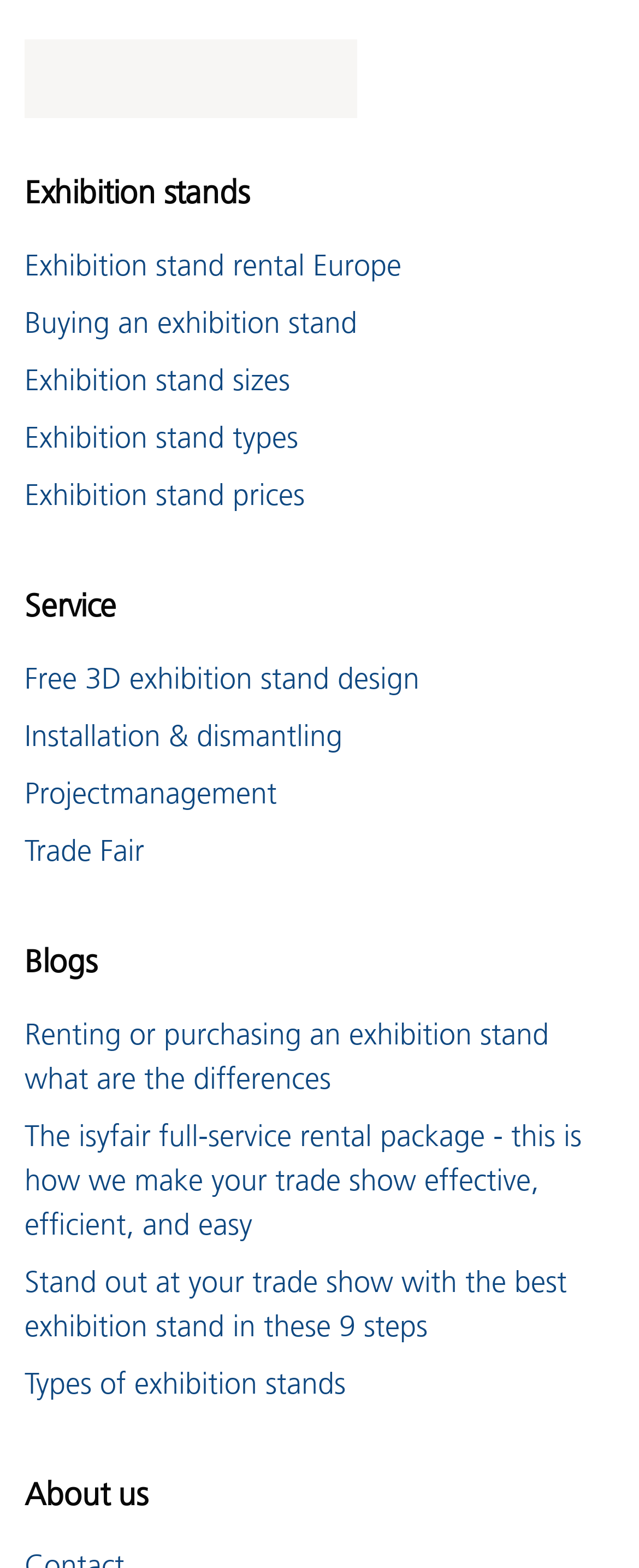Identify the bounding box for the element characterized by the following description: "Free 3D exhibition stand design".

[0.038, 0.419, 0.962, 0.456]